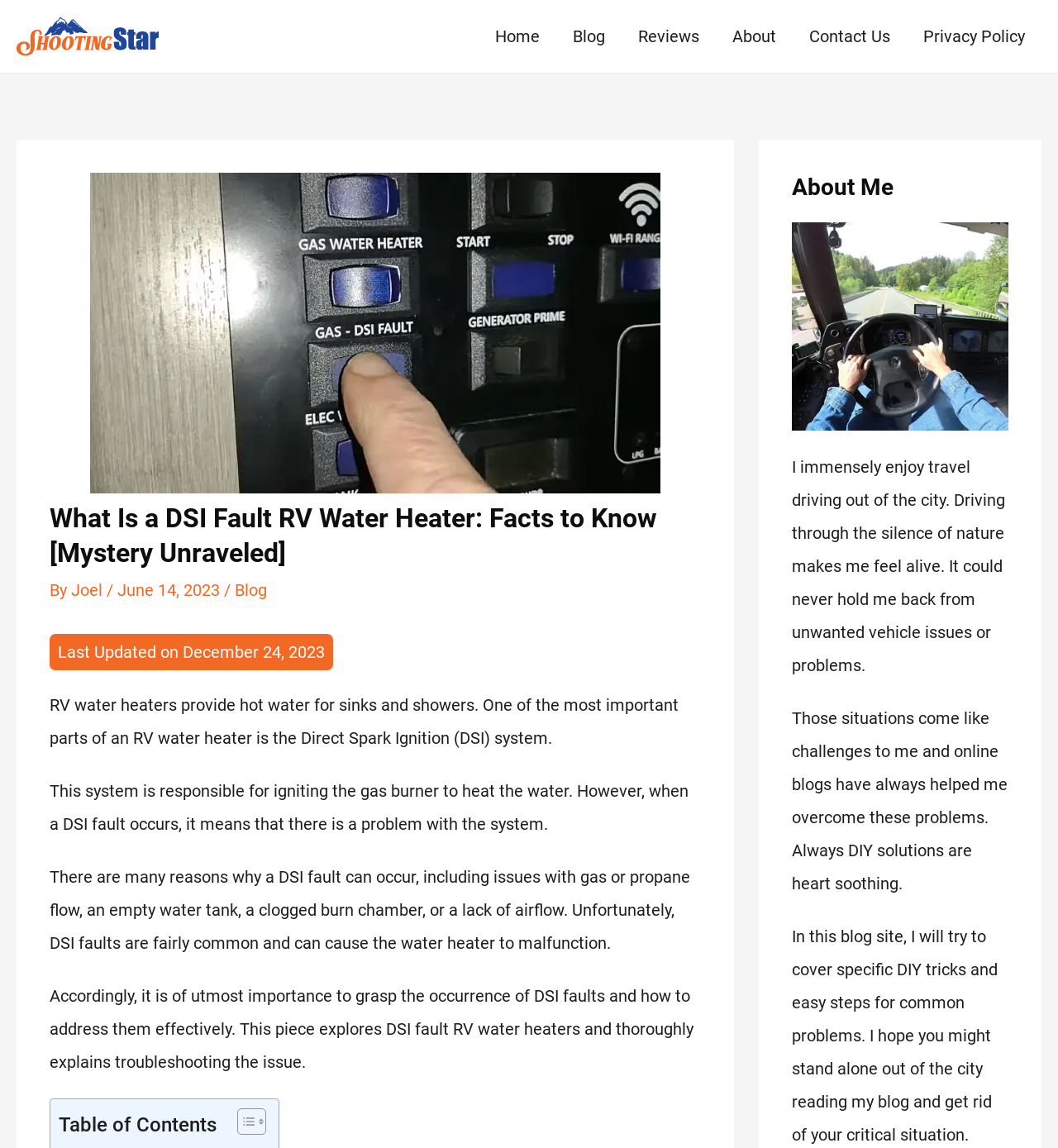Could you highlight the region that needs to be clicked to execute the instruction: "Click the 'Reviews' link"?

[0.588, 0.0, 0.677, 0.063]